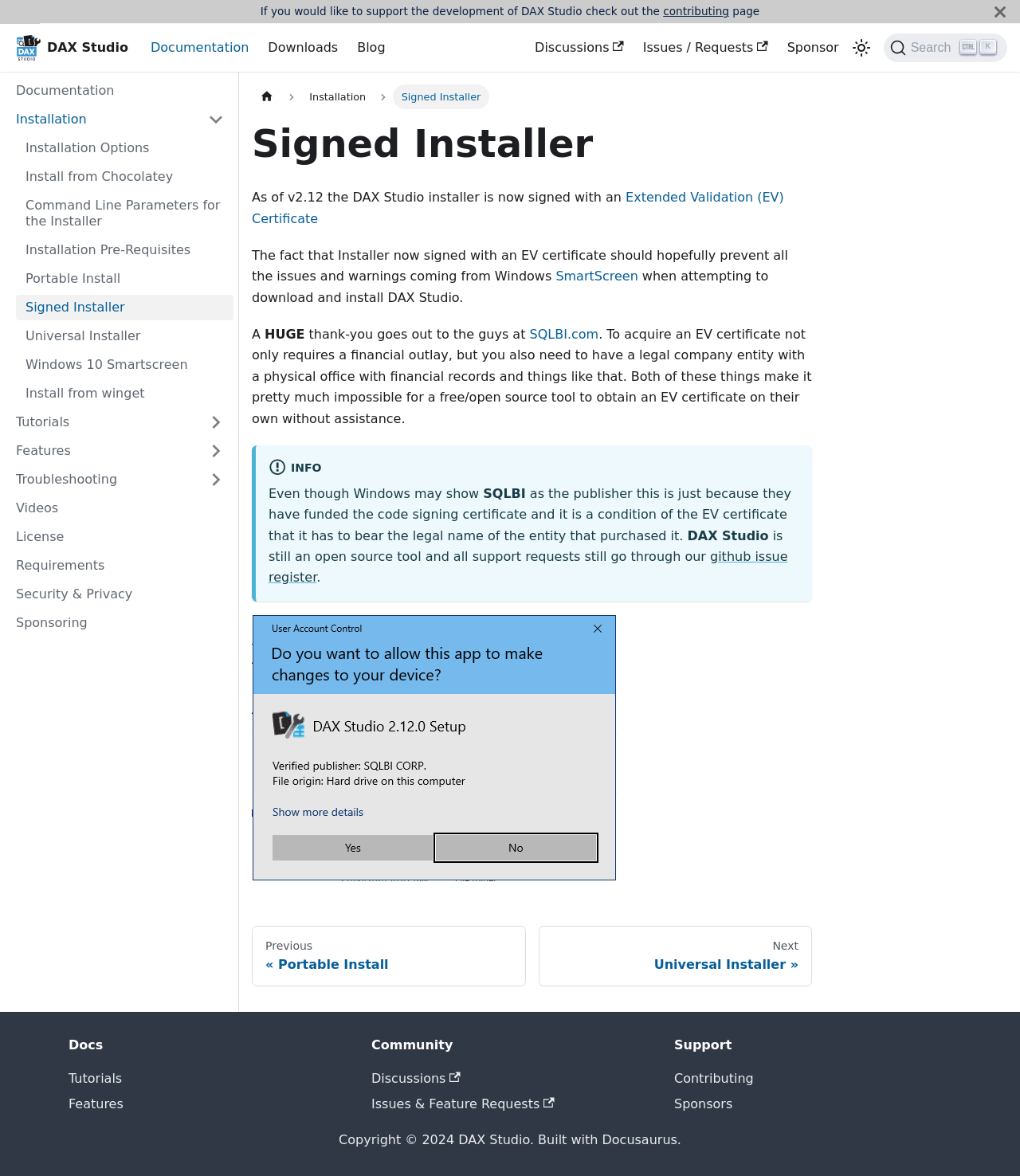What is the text on the button at the top right corner?
Use the information from the screenshot to give a comprehensive response to the question.

The button at the top right corner of the webpage has the text 'Close', which is likely used to close the current dialog or window.